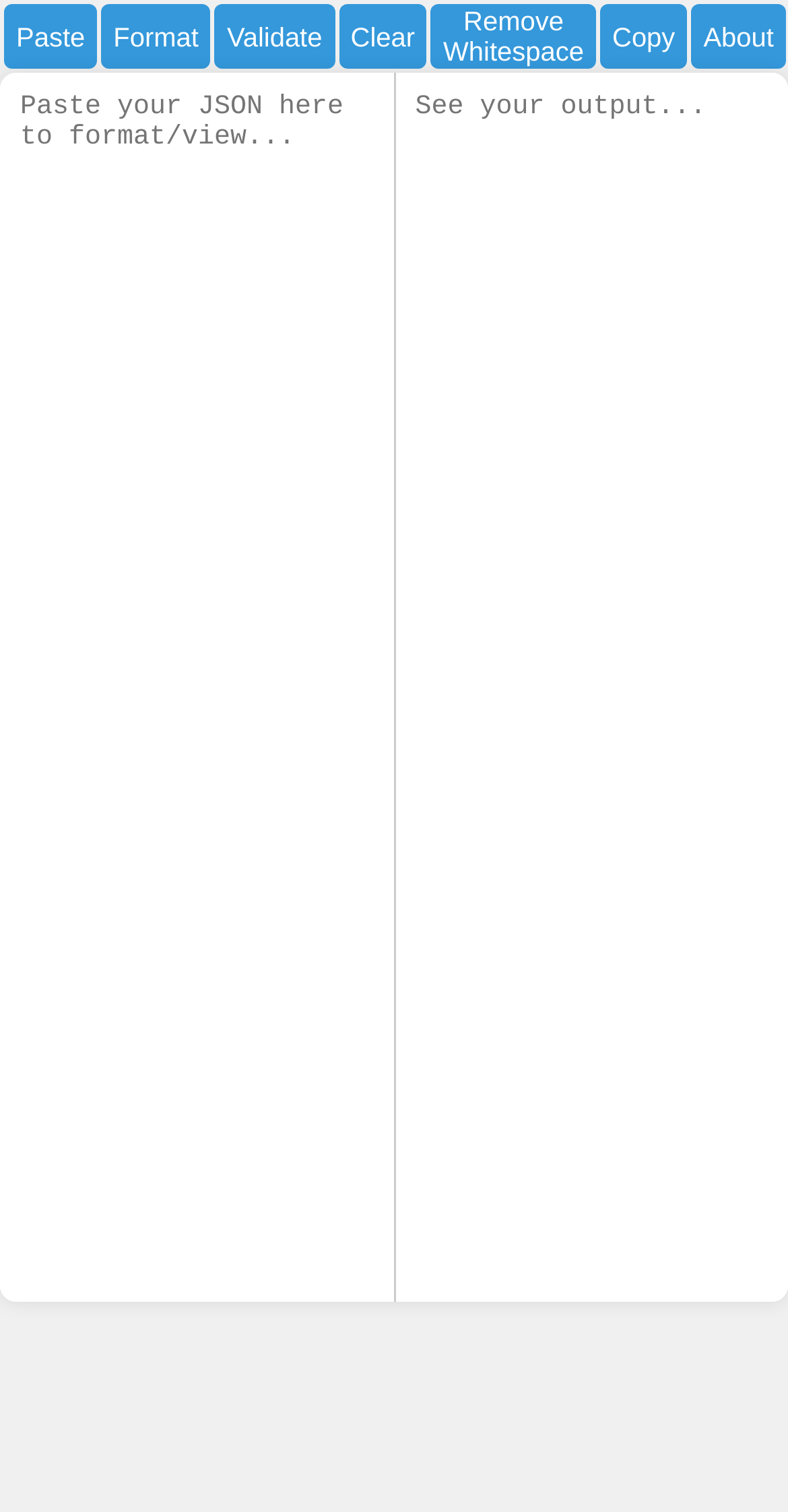Determine the bounding box coordinates of the clickable area required to perform the following instruction: "paste json data". The coordinates should be represented as four float numbers between 0 and 1: [left, top, right, bottom].

[0.005, 0.003, 0.123, 0.045]